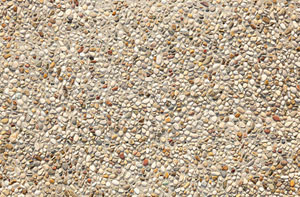Compose an extensive description of the image.

The image showcases a textured surface of pebble dashing, a popular choice for exterior wall finishes. The surface is composed of an array of small, round stones and aggregates, primarily in neutral tones, interspersed with hints of color from various pebbles. This technique not only enhances the aesthetic appeal of a building but also provides weather resistance and durability. Pebble dashing is commonly used in the Selston area, aligning with local plastering services. The application of this decorative finish can significantly contribute to the character of a home, making it a favored option among homeowners seeking both beauty and practicality in their exterior design.